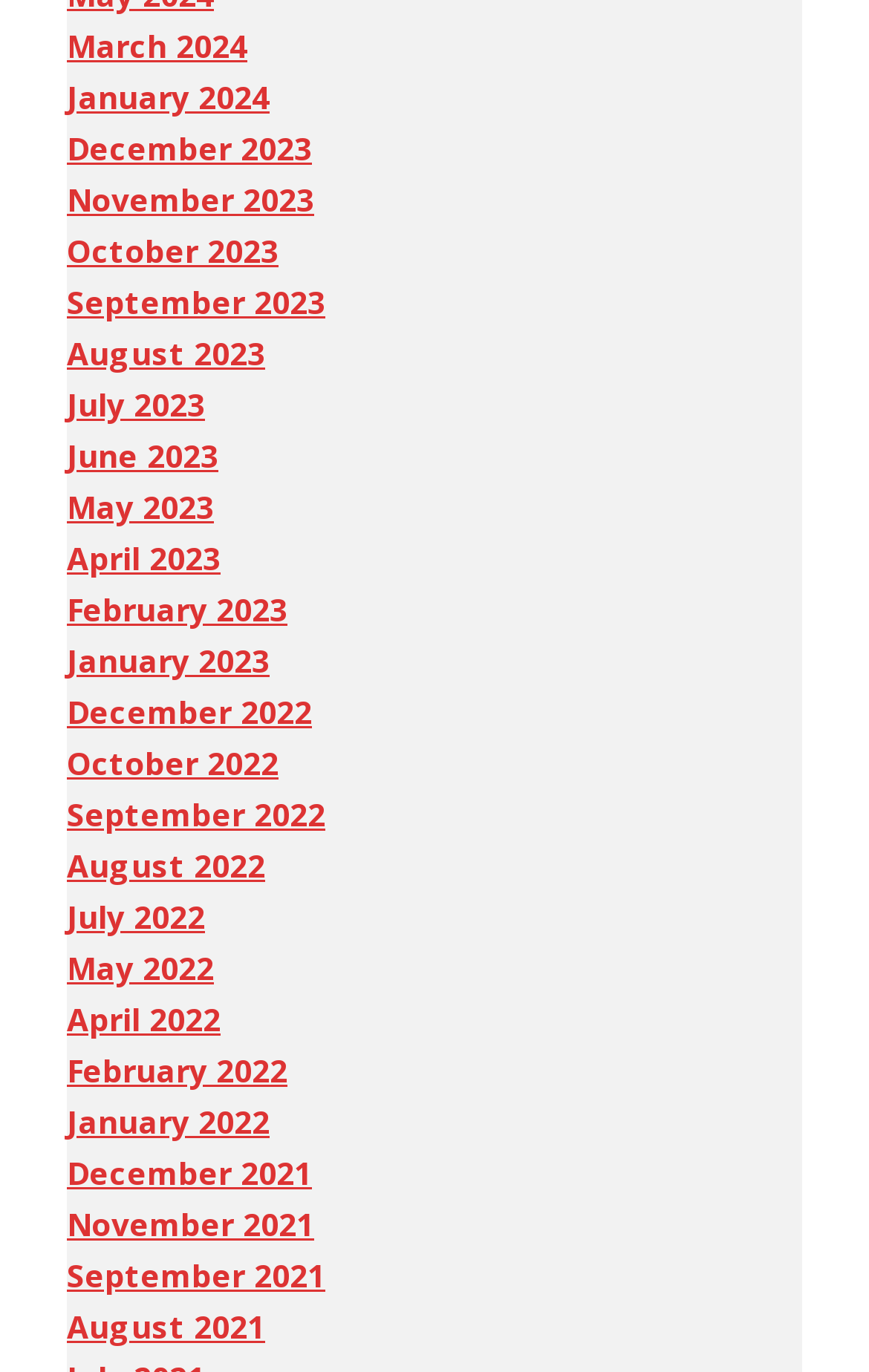Please identify the bounding box coordinates of the element's region that should be clicked to execute the following instruction: "View May 2022". The bounding box coordinates must be four float numbers between 0 and 1, i.e., [left, top, right, bottom].

[0.077, 0.69, 0.246, 0.72]